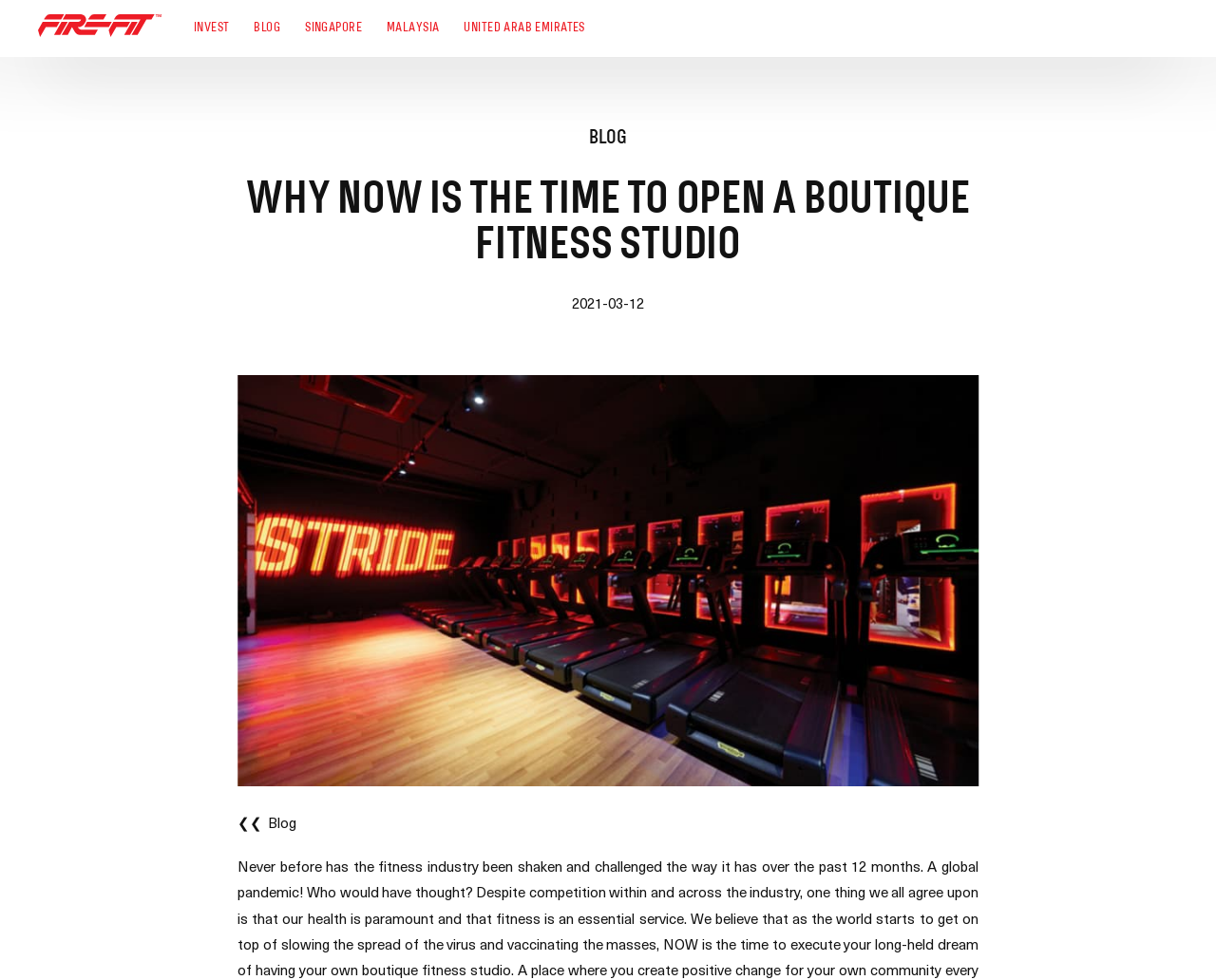Analyze the image and give a detailed response to the question:
What is the date mentioned in the article?

The date '2021-03-12' is mentioned in the article, which is likely the publication date of the blog post.